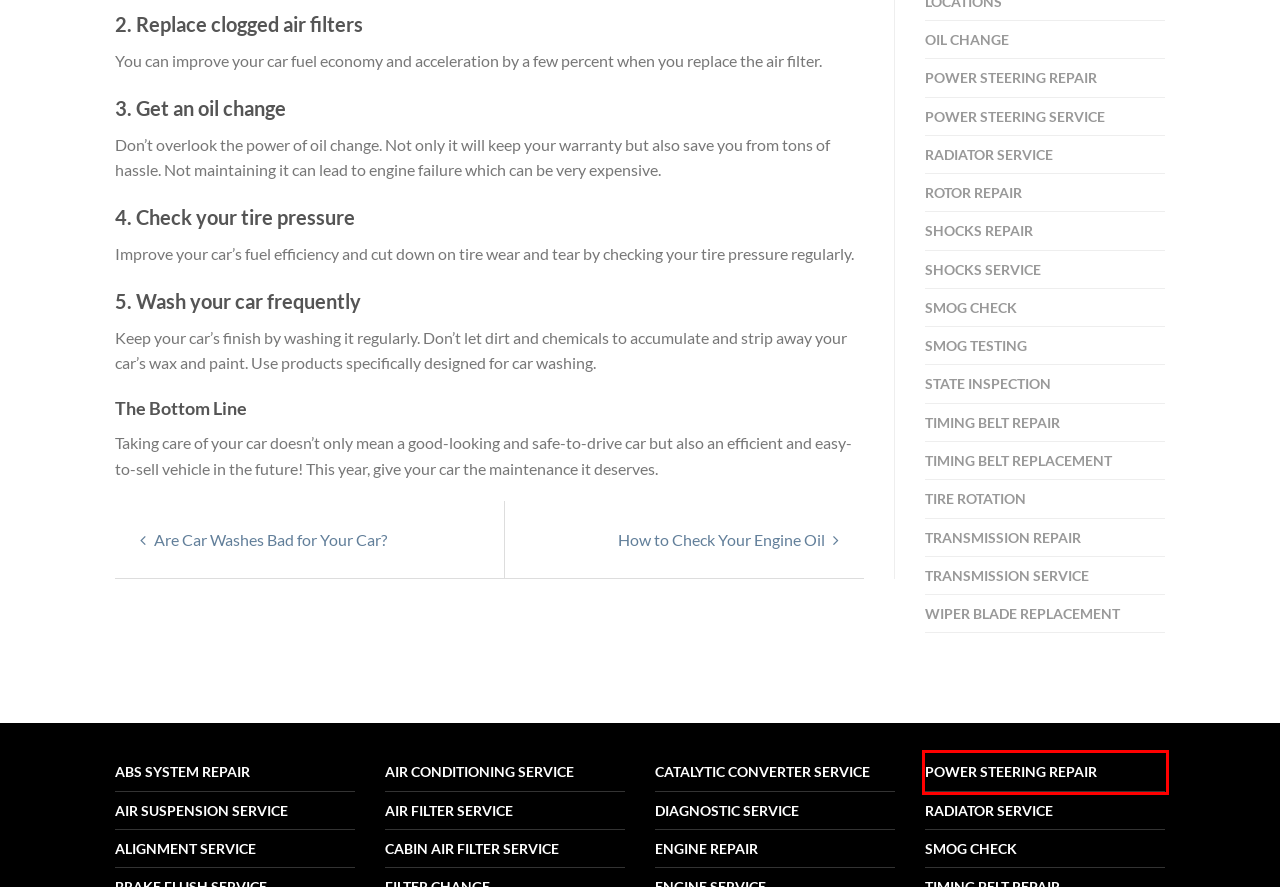Analyze the given webpage screenshot and identify the UI element within the red bounding box. Select the webpage description that best matches what you expect the new webpage to look like after clicking the element. Here are the candidates:
A. Air Suspension Service Las Vegas • AA Auto Care
B. How to Check Your Engine Oil - AA Auto Care Las Vegas
C. Oil Change Las Vegas • AA Auto Care
D. Air Filter Service Las Vegas • AA Auto Care
E. Wiper Blade Replacement Las Vegas • AA Auto Care
F. Power Steering Repair Las Vegas • AA Auto Care
G. Radiator Service Las Vegas • AA Auto Care
H. Smog Testing Las Vegas • AA Auto Care

F